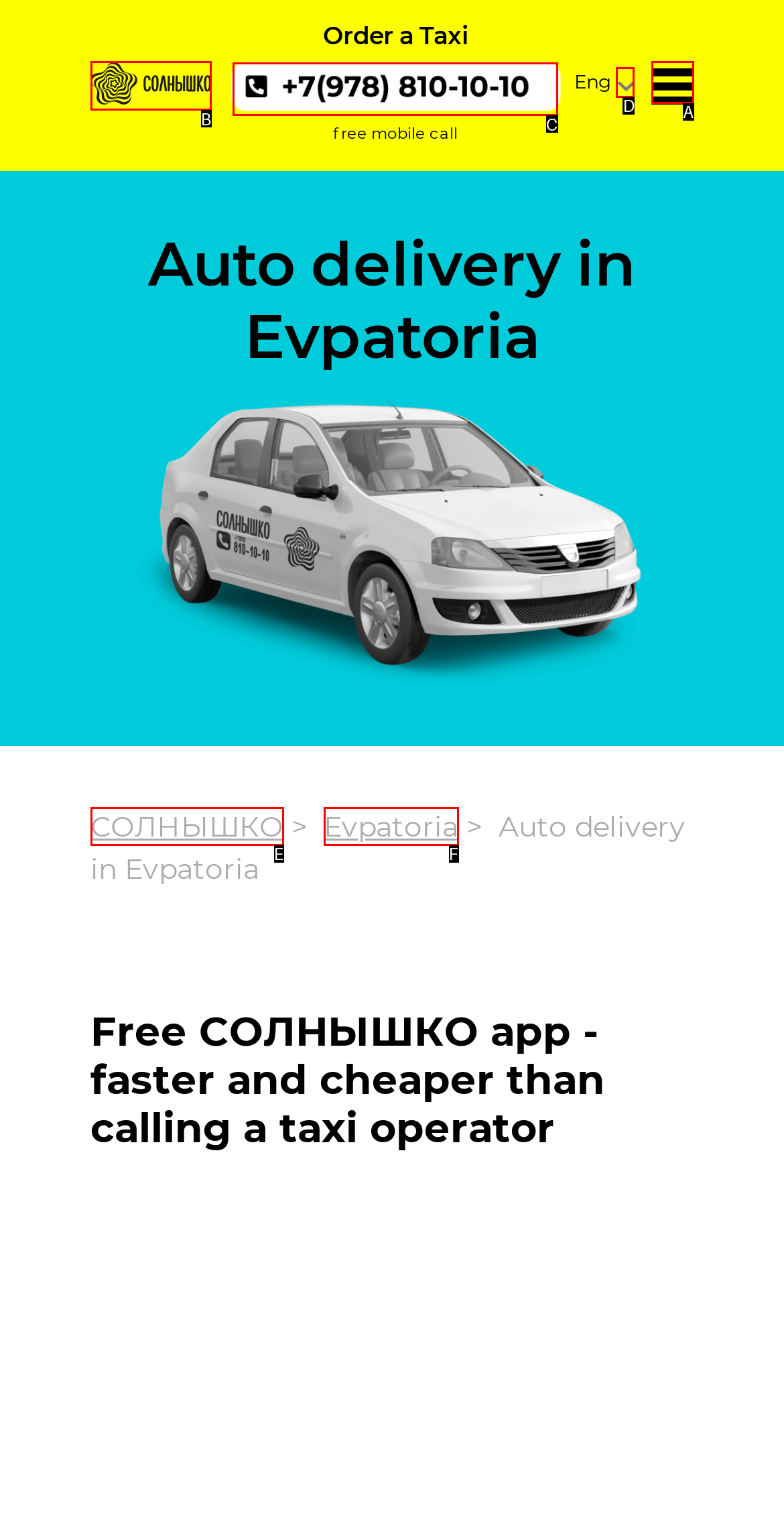Find the HTML element that matches the description: title="Taxi СОЛНЫШКО Crimea"
Respond with the corresponding letter from the choices provided.

B